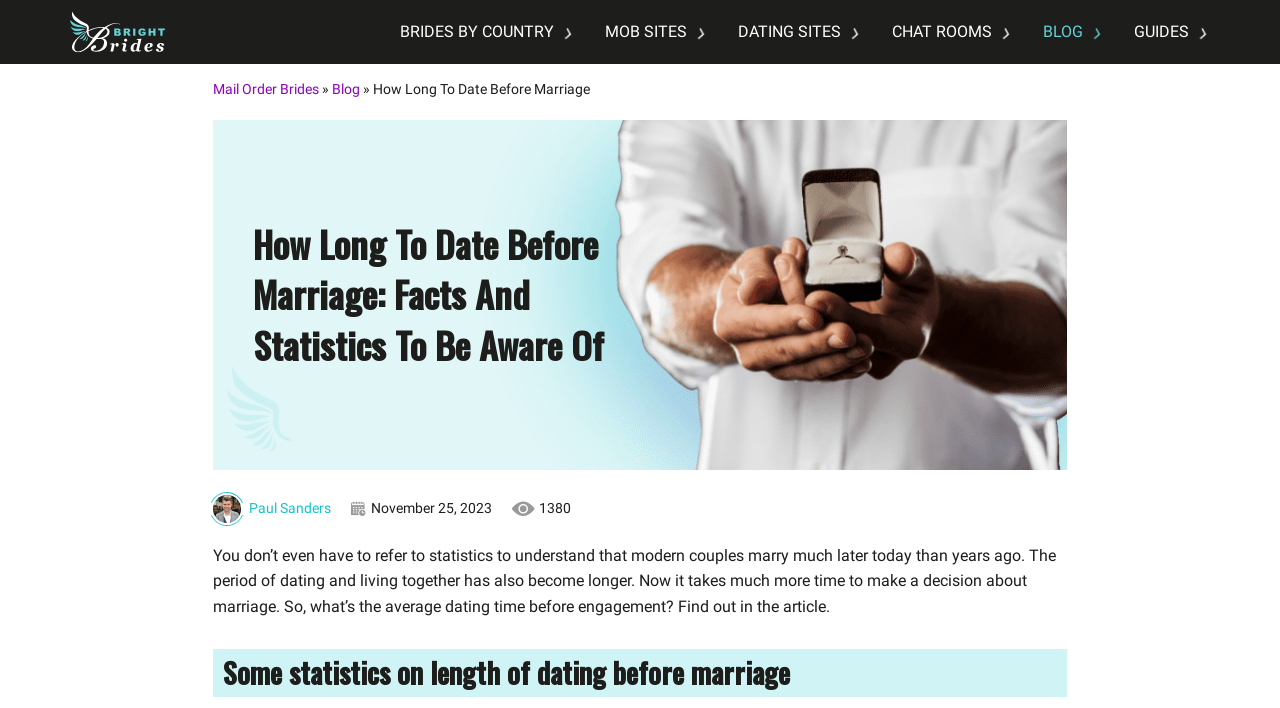What is the average dating time before engagement?
Could you give a comprehensive explanation in response to this question?

The webpage discusses the average dating time before engagement, but it does not provide a specific number or time frame. It mentions that modern couples marry much later today than years ago and that the period of dating and living together has also become longer.